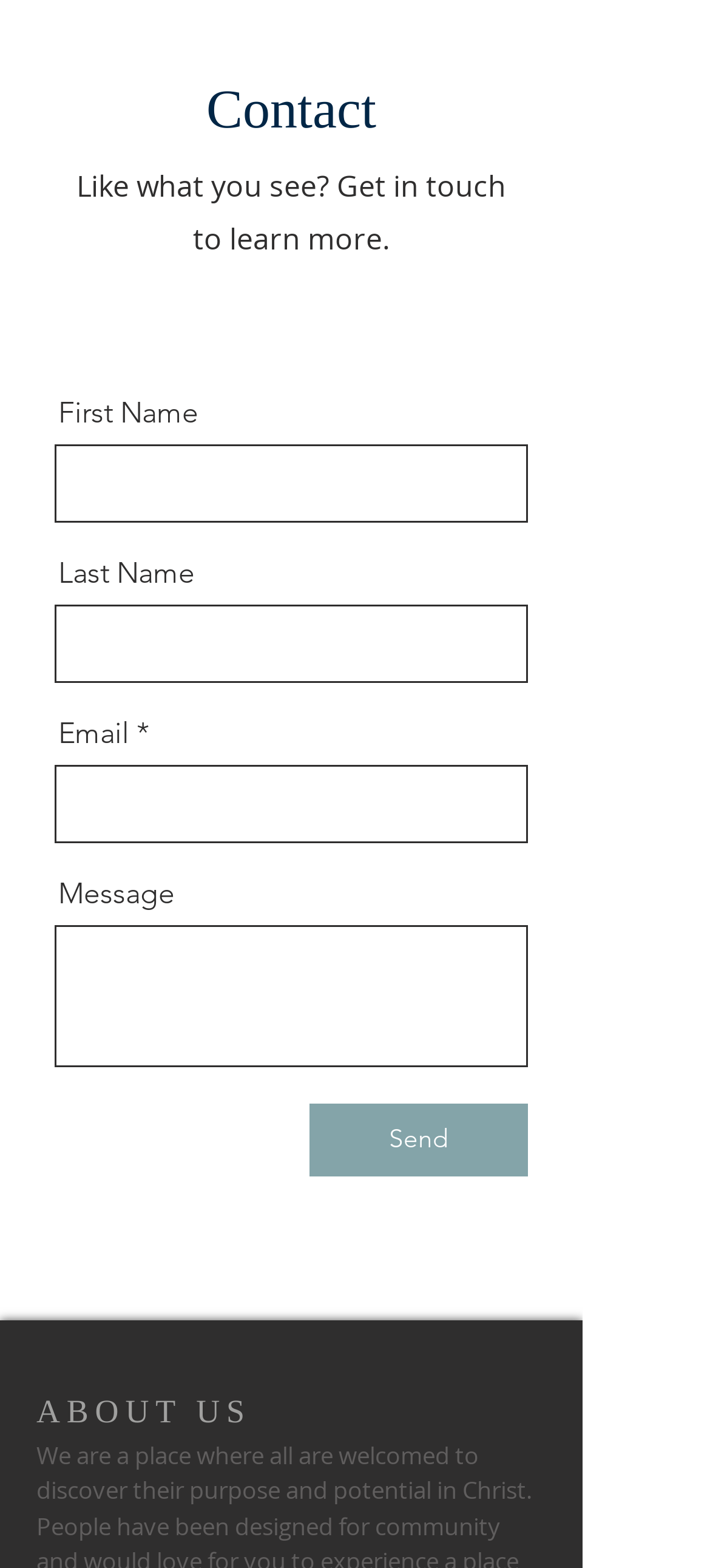From the details in the image, provide a thorough response to the question: What is the topic of the text below the 'ABOUT US' heading?

The text below the 'ABOUT US' heading discusses the purpose and potential of the organization or individual, mentioning that it is a place where all are welcomed to discover their purpose and potential.